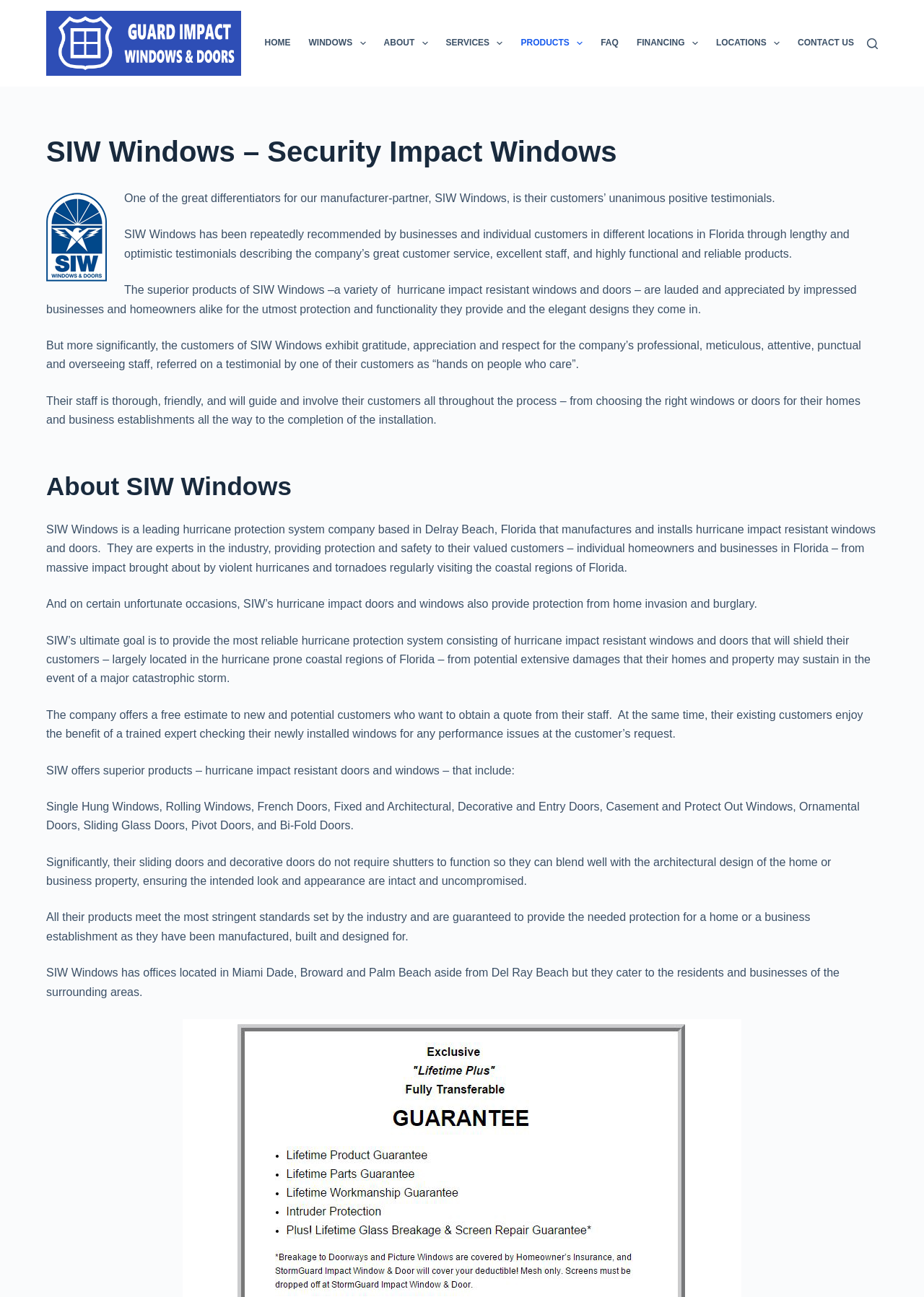Determine the bounding box coordinates for the area that needs to be clicked to fulfill this task: "Click on the 'HOME' menu item". The coordinates must be given as four float numbers between 0 and 1, i.e., [left, top, right, bottom].

[0.277, 0.0, 0.324, 0.067]